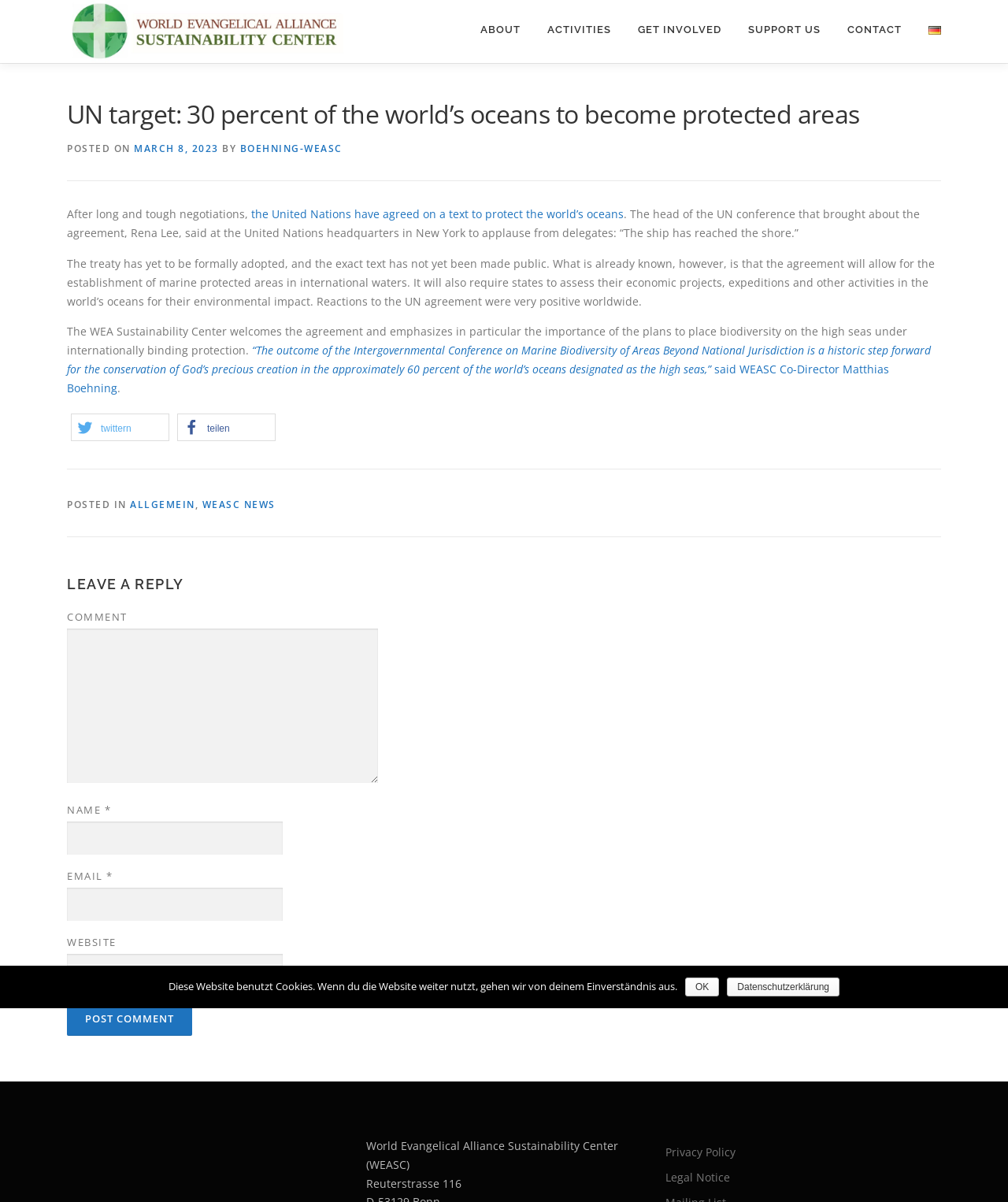How many fields are required to leave a comment?
Could you answer the question with a detailed and thorough explanation?

To leave a comment, three fields are required: COMMENT, NAME, and EMAIL. These fields are marked with an asterisk (*) to indicate that they are required.